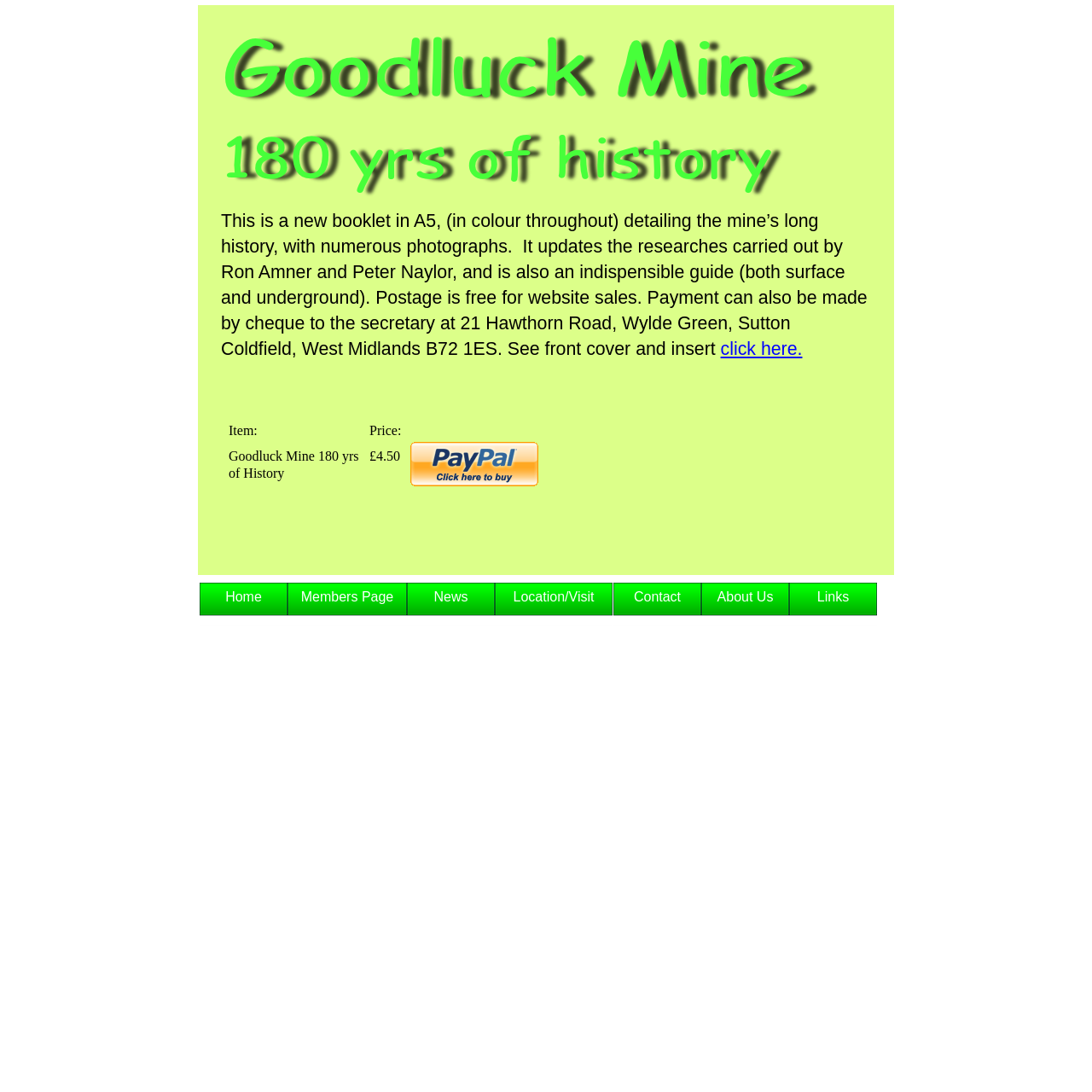Please find the bounding box coordinates of the element that must be clicked to perform the given instruction: "buy the Goodluck Mine 180 yrs of History booklet". The coordinates should be four float numbers from 0 to 1, i.e., [left, top, right, bottom].

[0.376, 0.405, 0.493, 0.445]